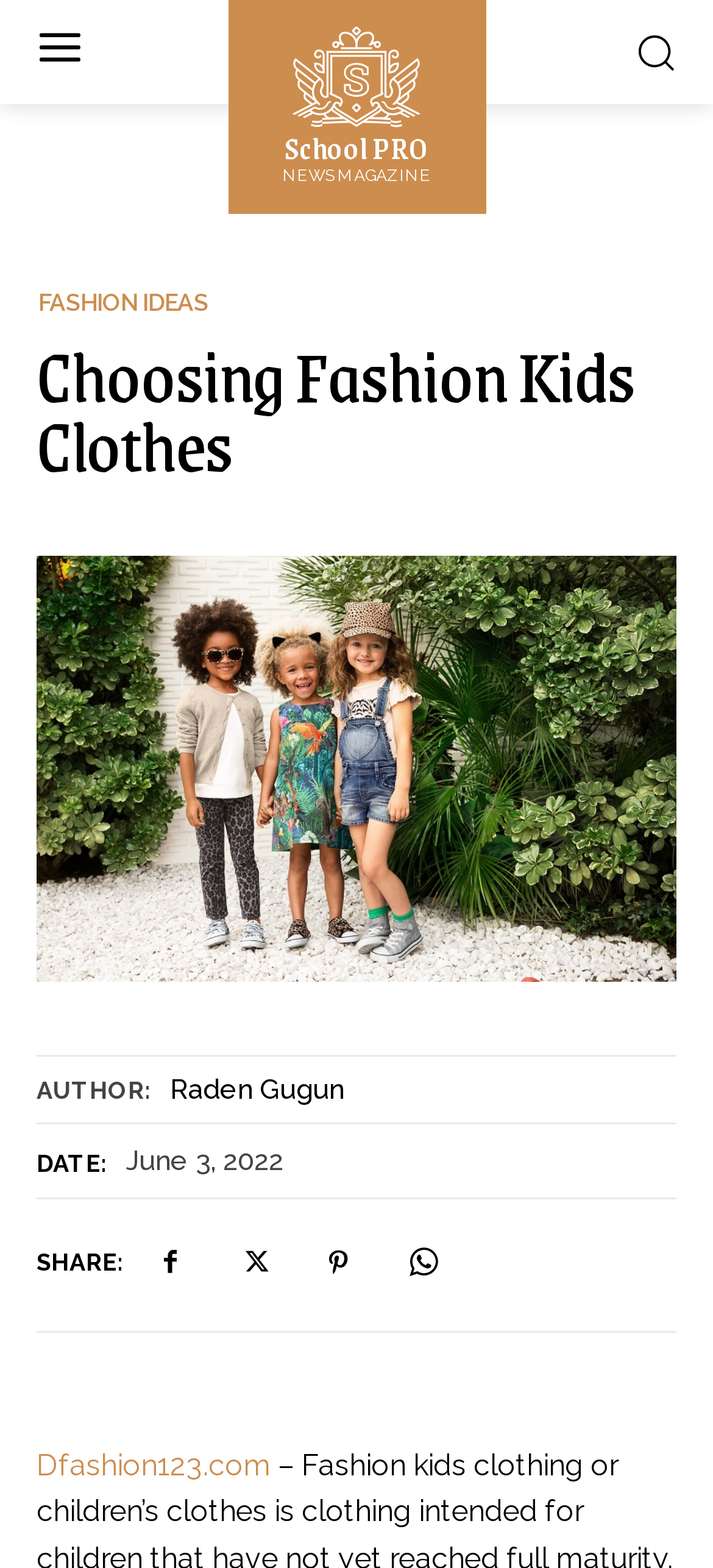What is the date of the article?
Based on the image, please offer an in-depth response to the question.

I found the date by looking at the 'DATE:' label and the corresponding time element next to it, which says 'June 3, 2022'.